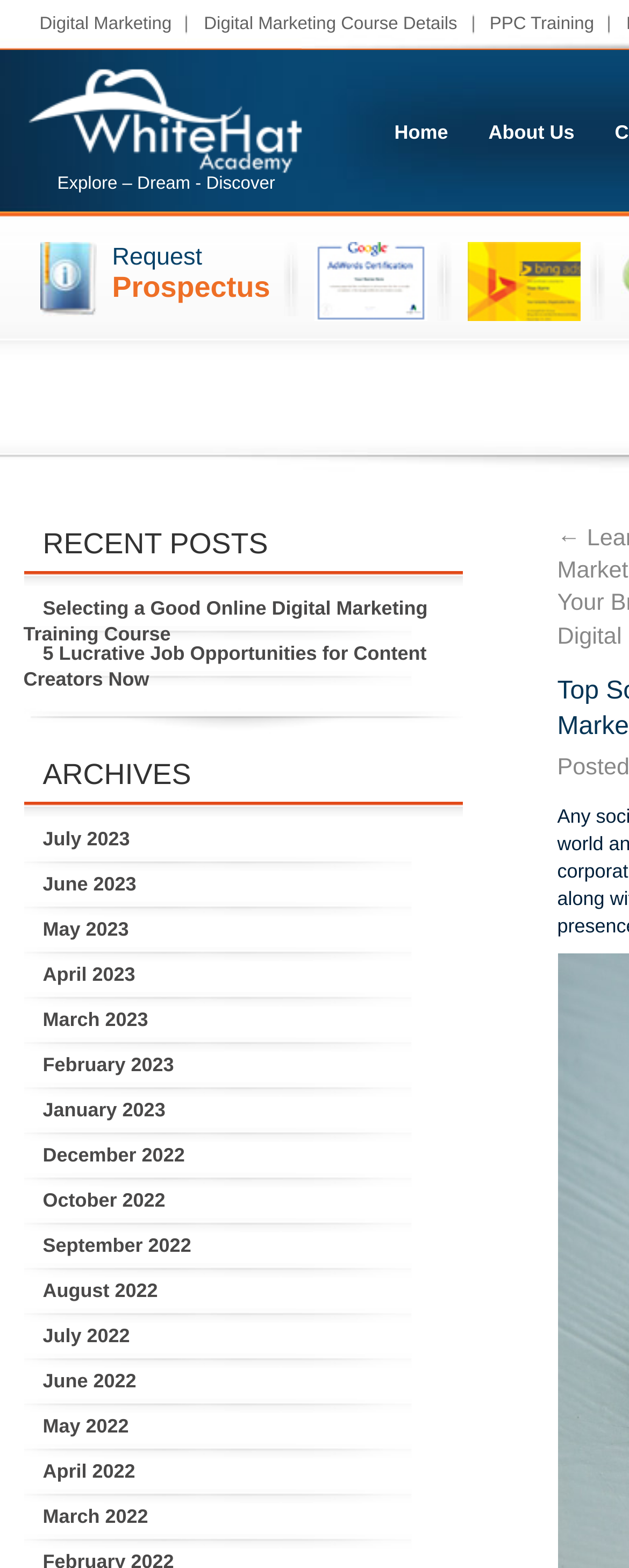Based on the element description: "Request Prospectus", identify the UI element and provide its bounding box coordinates. Use four float numbers between 0 and 1, [left, top, right, bottom].

[0.178, 0.155, 0.43, 0.193]